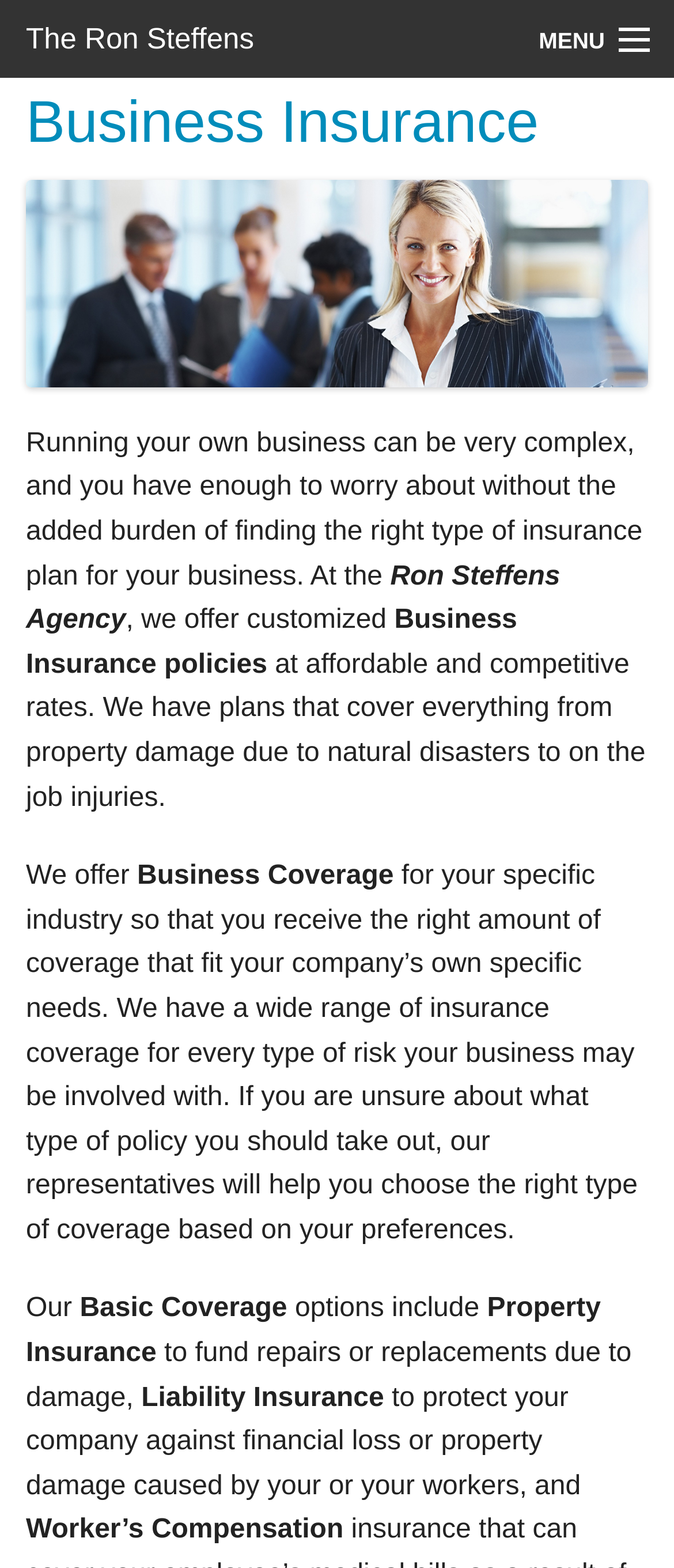What is the purpose of Worker’s Compensation?
Answer the question with a thorough and detailed explanation.

The webpage does not explicitly mention the purpose of Worker’s Compensation, it only lists it as one of the options under Basic Coverage.